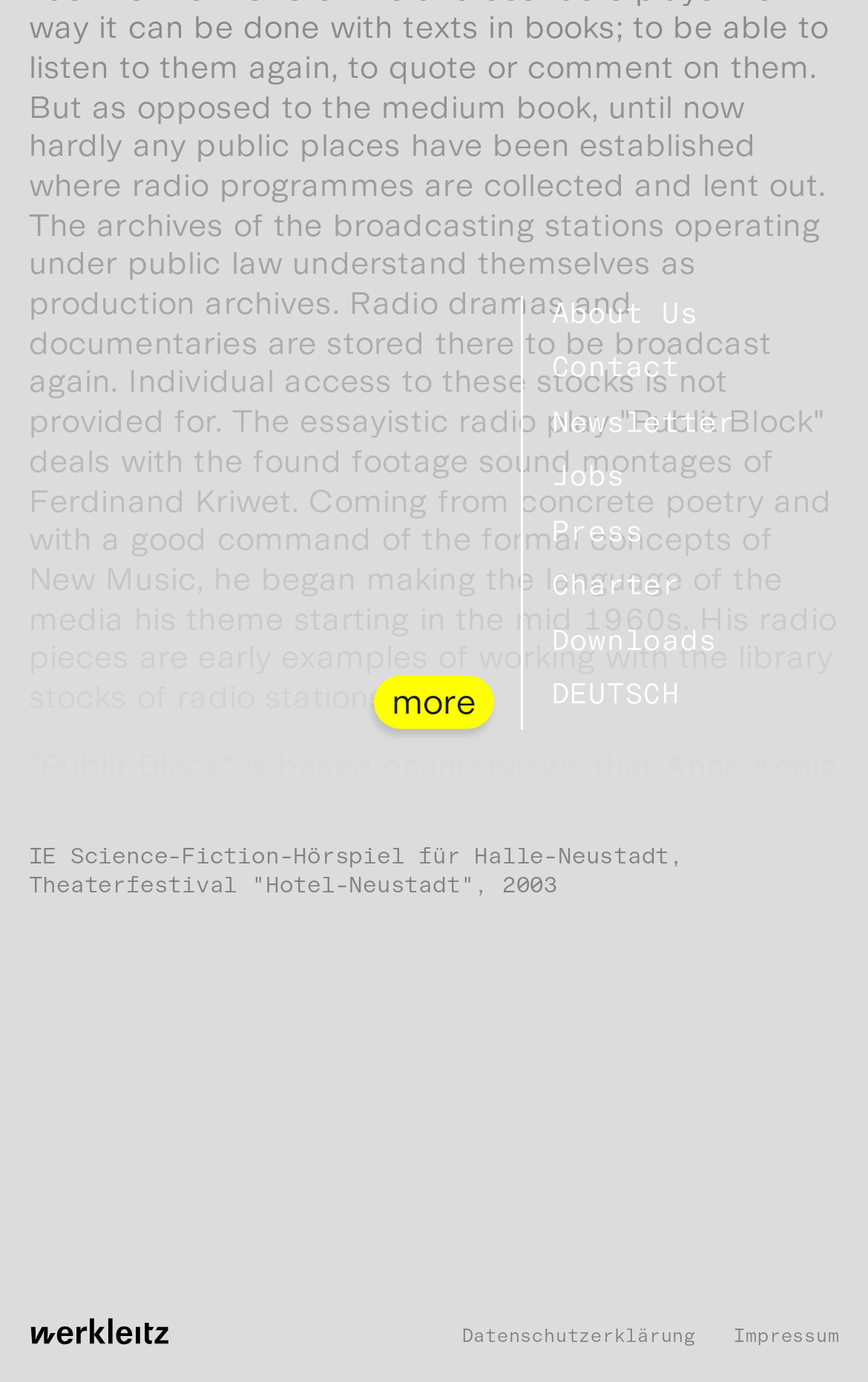Kindly determine the bounding box coordinates for the area that needs to be clicked to execute this instruction: "Click on Datenschutzerklärung".

[0.532, 0.958, 0.802, 0.976]